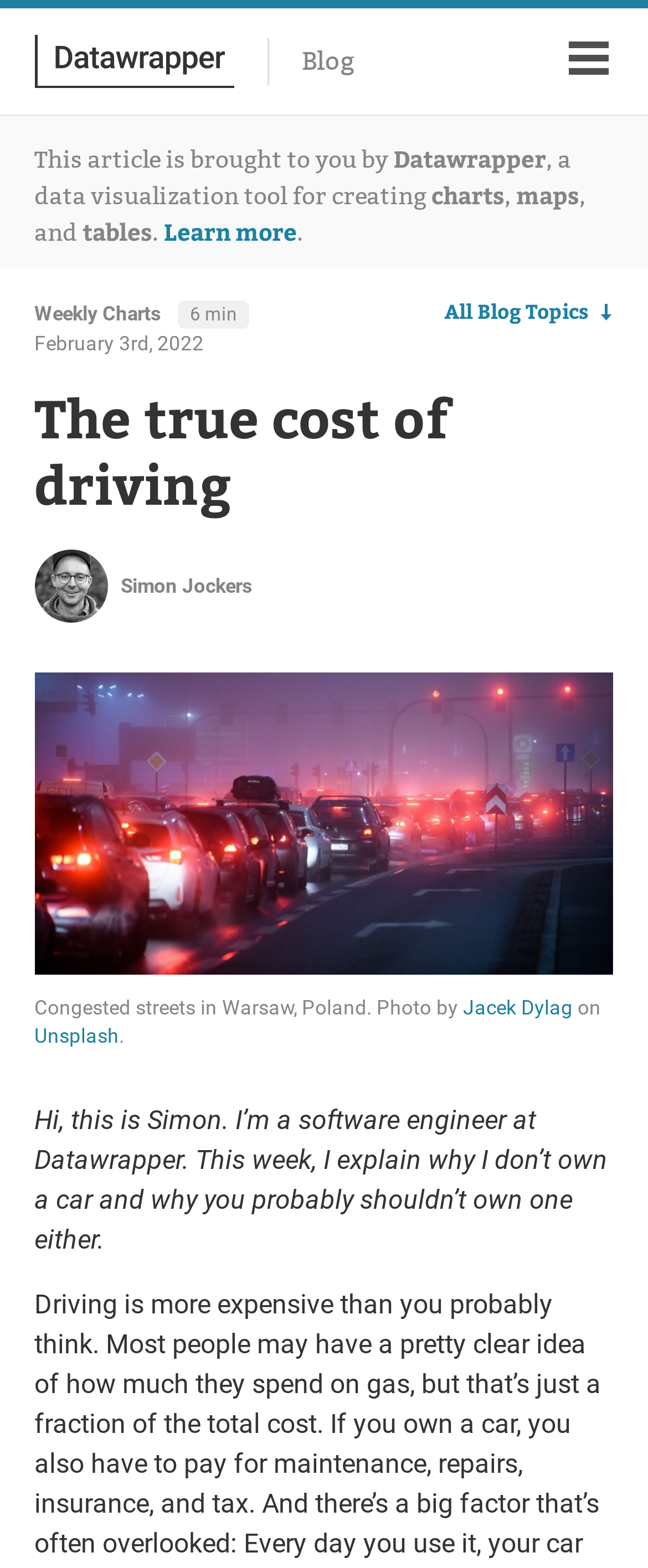Kindly respond to the following question with a single word or a brief phrase: 
What is the name of the data visualization tool?

Datawrapper